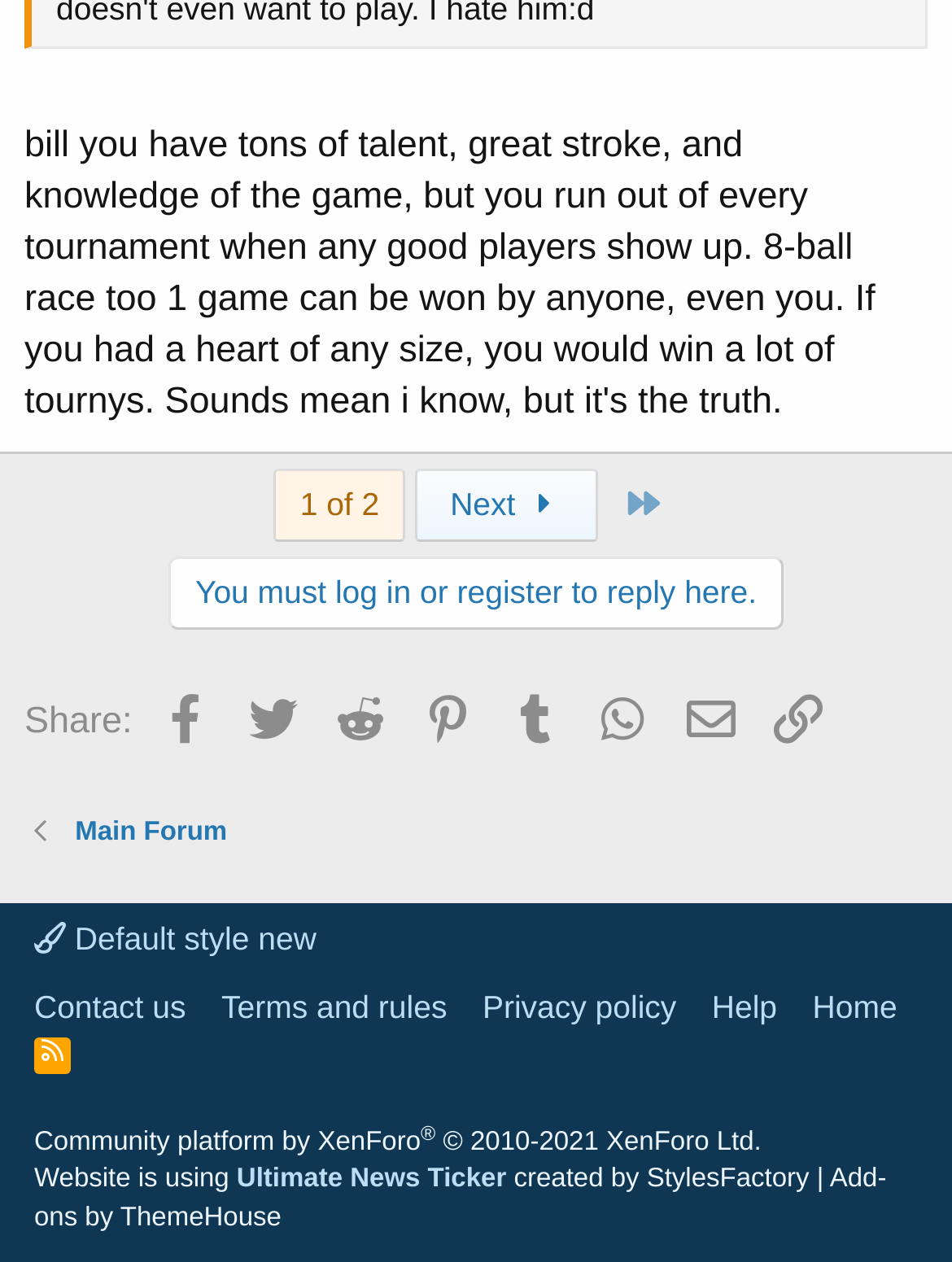Locate the bounding box coordinates of the element I should click to achieve the following instruction: "Click the 'Next' button".

[0.437, 0.371, 0.629, 0.429]